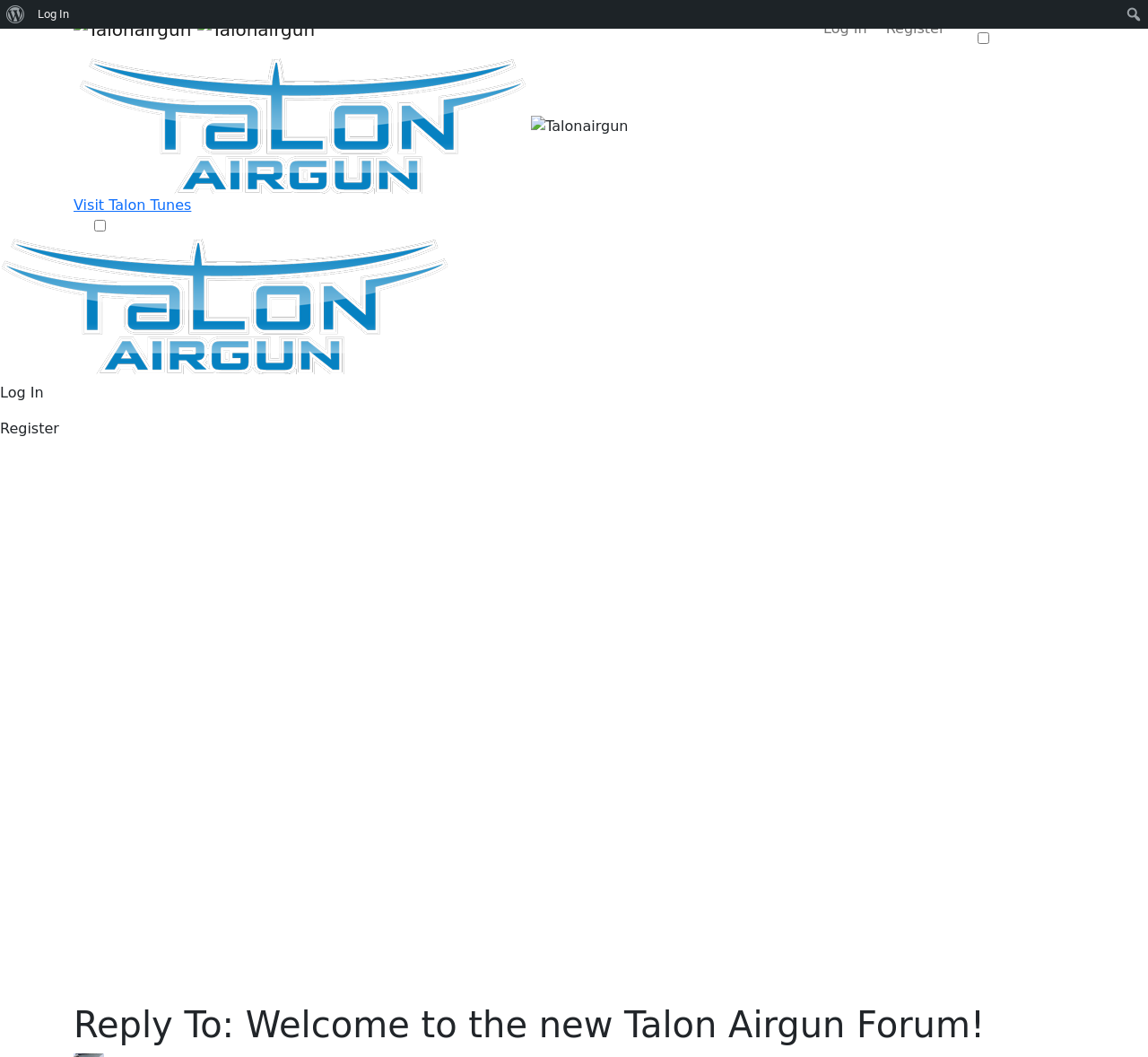Generate a thorough description of the webpage.

The webpage is a forum page for Talon Airgun, with a prominent heading "Reply To: Welcome to the new Talon Airgun Forum!" at the bottom of the page. 

At the top left, there are two menu items: "About WordPress" and "Log In". To the right of these menu items, there is a vertical menu with a search function, which includes a textbox and a search icon. 

Below the top menu, there is a logo of Talonairgun, represented by two identical images side by side. 

On the top right, there are three links: "Log In", "Register", and "Visit Talon Tunes", followed by a toggle button for dark mode. 

Below the logo, there is a repeated pattern of a link to Talonairgun, accompanied by two identical images, and a link to "Visit Talon Tunes" and a toggle button for dark mode. 

On the left side of the page, there are four images of shapes, stacked vertically. 

At the bottom of the page, there are three links: "Talonairgun", "Log In", and "Register", which are aligned to the left.